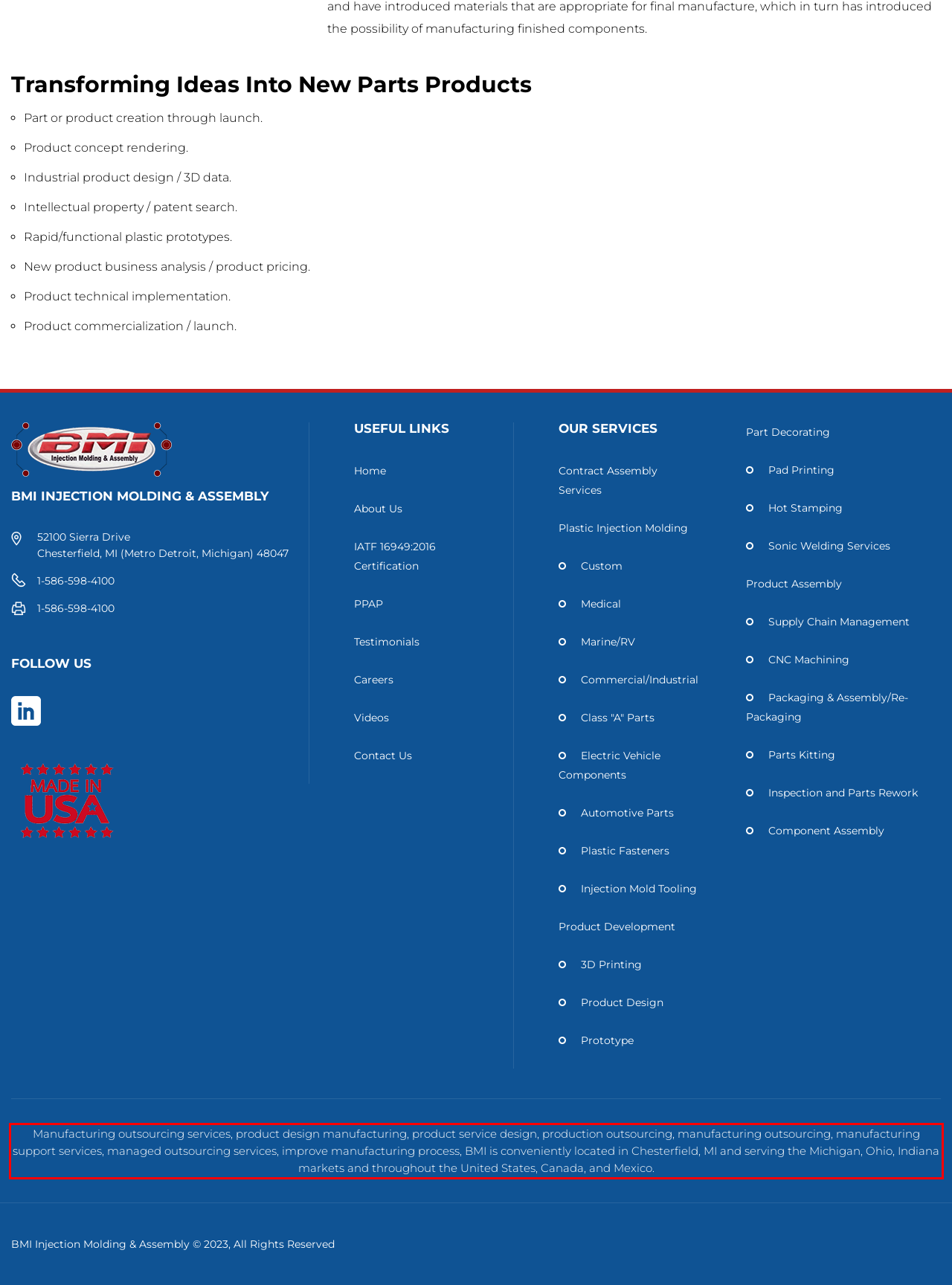Observe the screenshot of the webpage that includes a red rectangle bounding box. Conduct OCR on the content inside this red bounding box and generate the text.

Manufacturing outsourcing services, product design manufacturing, product service design, production outsourcing, manufacturing outsourcing, manufacturing support services, managed outsourcing services, improve manufacturing process, BMI is conveniently located in Chesterfield, MI and serving the Michigan, Ohio, Indiana markets and throughout the United States, Canada, and Mexico.